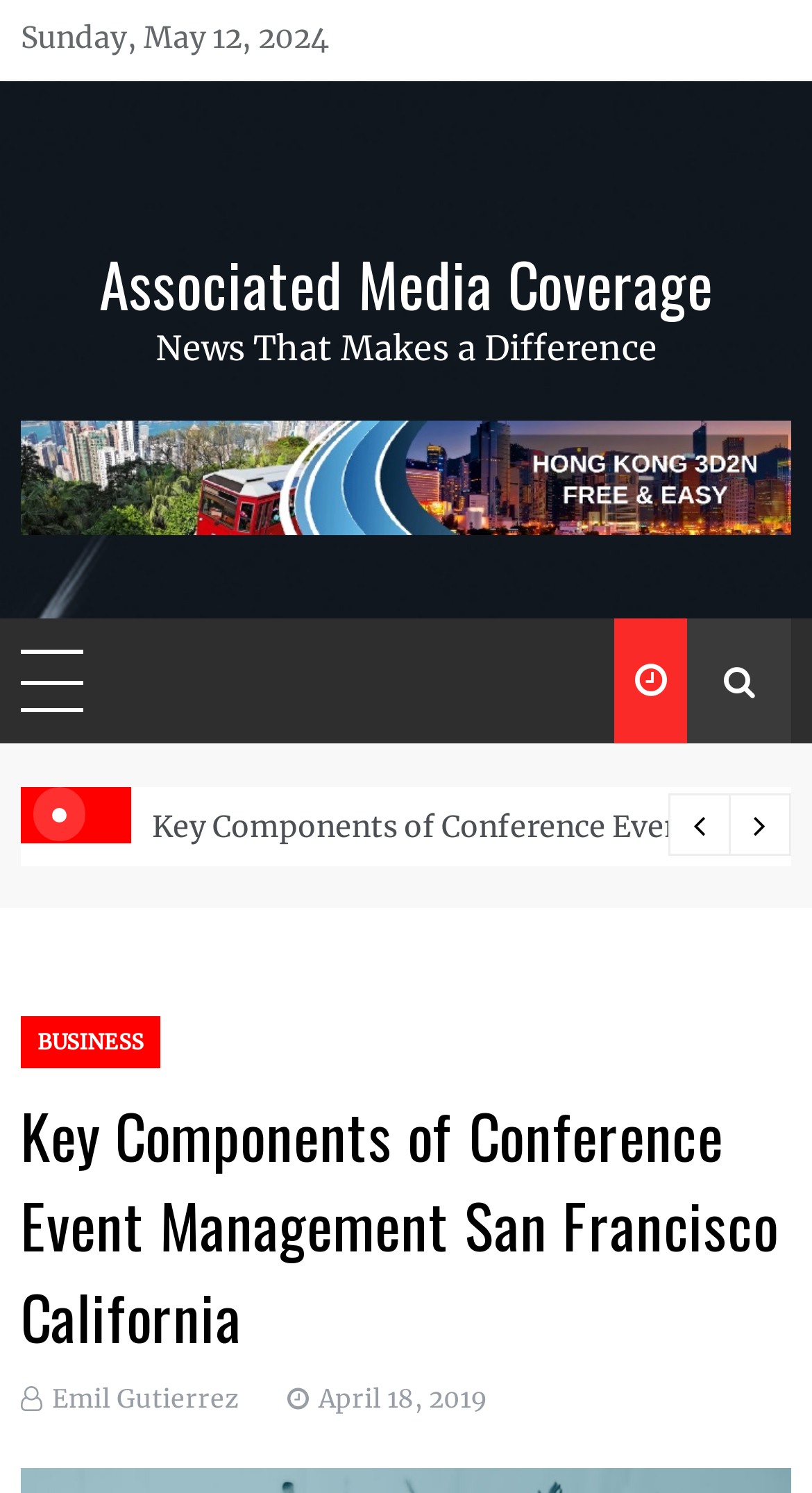How many buttons are there on the webpage?
Look at the screenshot and respond with a single word or phrase.

4